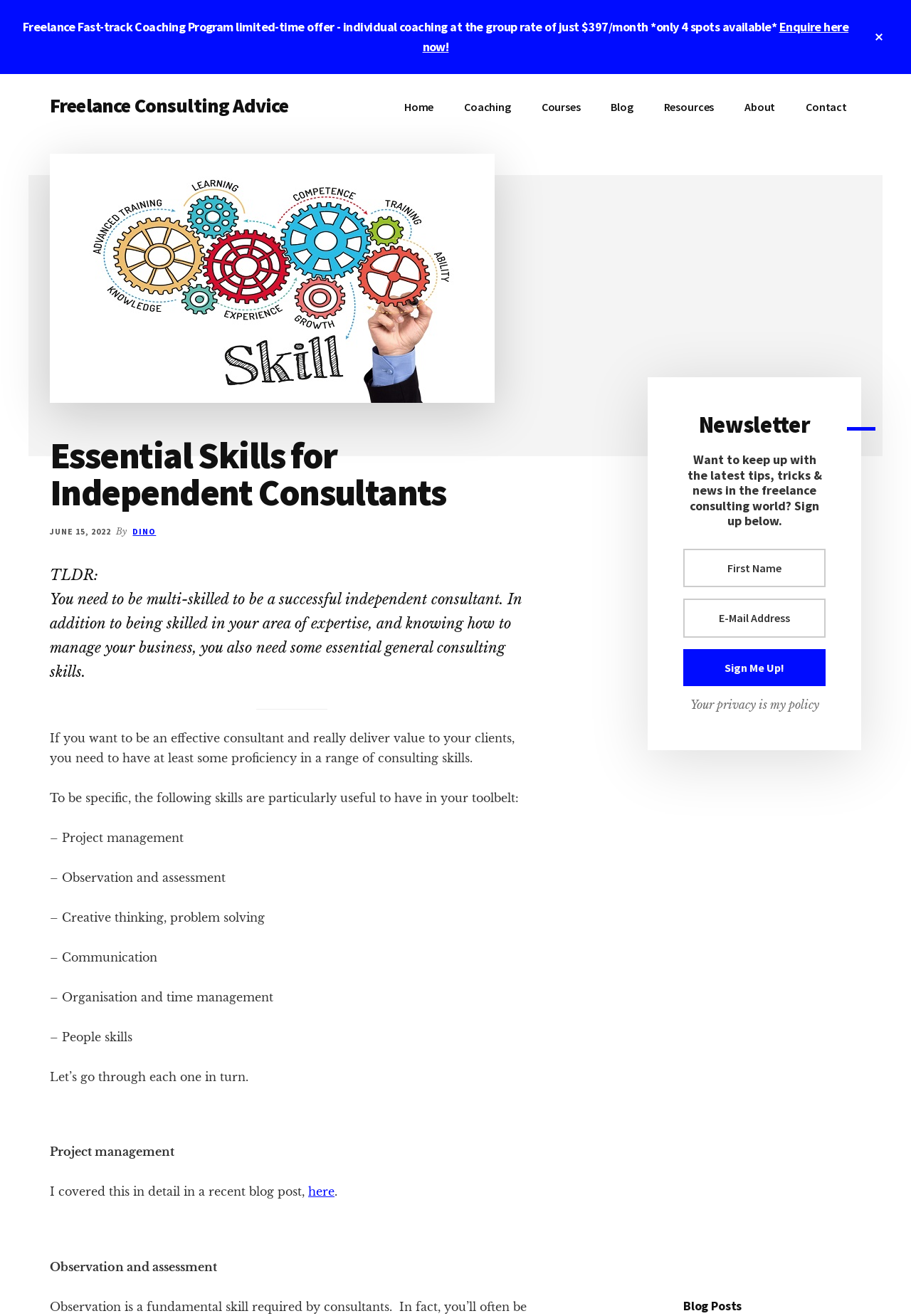How many essential general consulting skills are mentioned in the article?
Refer to the image and give a detailed response to the question.

The article mentions that in addition to being skilled in your area of expertise, you also need some essential general consulting skills. The skills mentioned are project management, observation and assessment, creative thinking, problem solving, communication, organisation and time management, and people skills. These skills are listed in the article as essential skills for independent consultants.